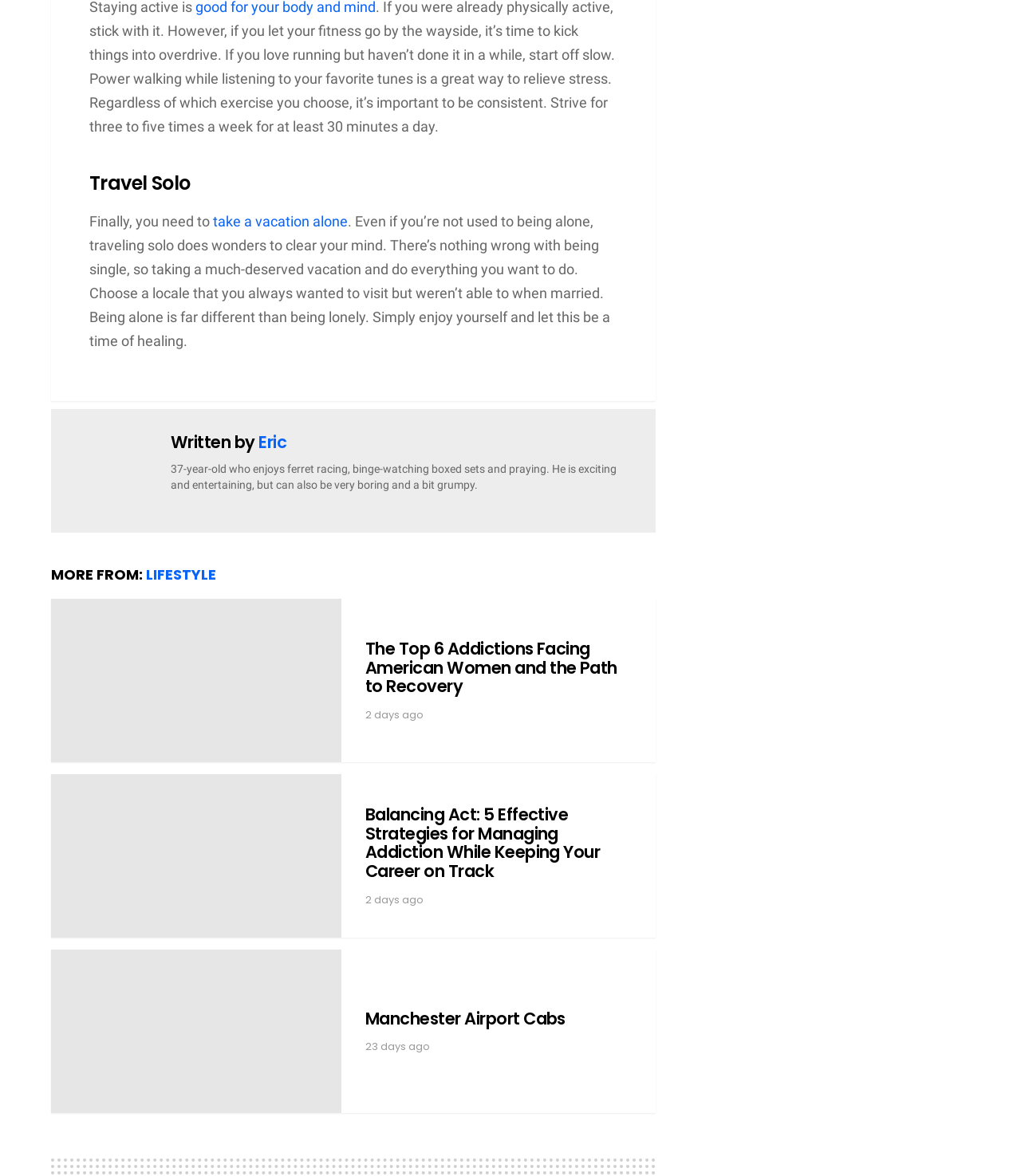Please reply to the following question using a single word or phrase: 
When was the third article published?

April 19, 2024, 5:43 pm